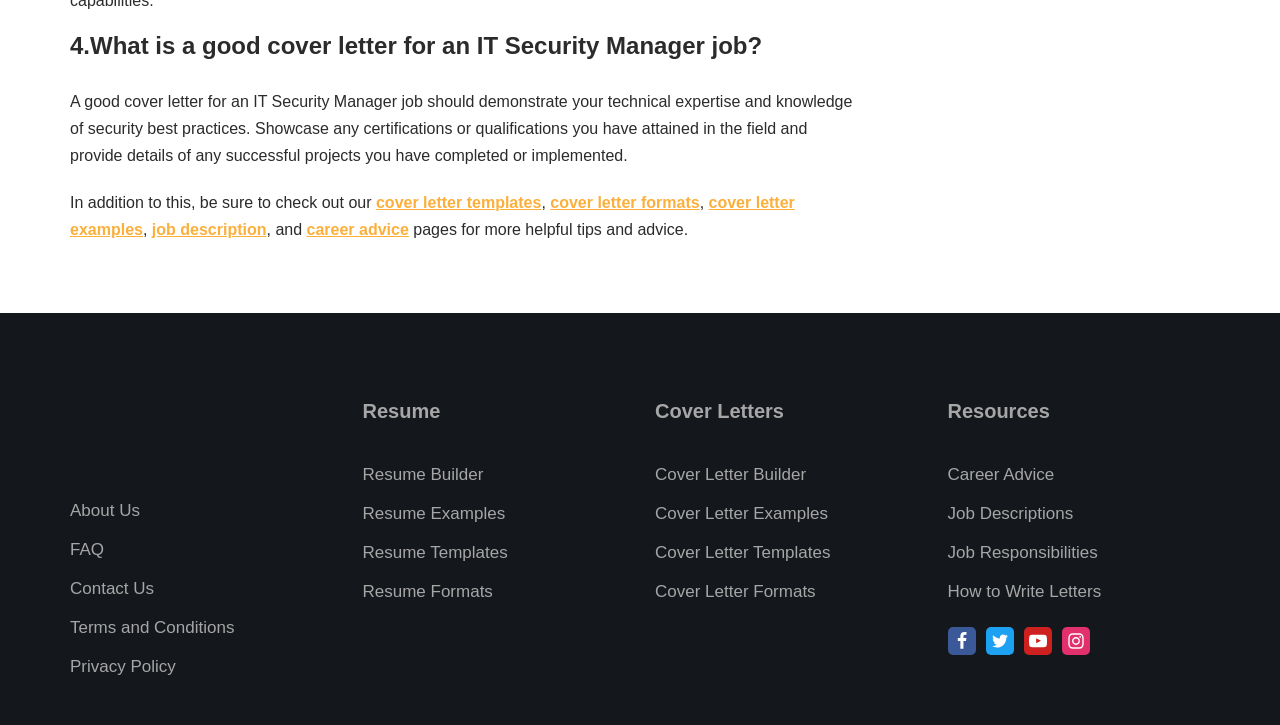Find the bounding box of the element with the following description: "alt="MaxResumes"". The coordinates must be four float numbers between 0 and 1, formatted as [left, top, right, bottom].

[0.055, 0.613, 0.191, 0.639]